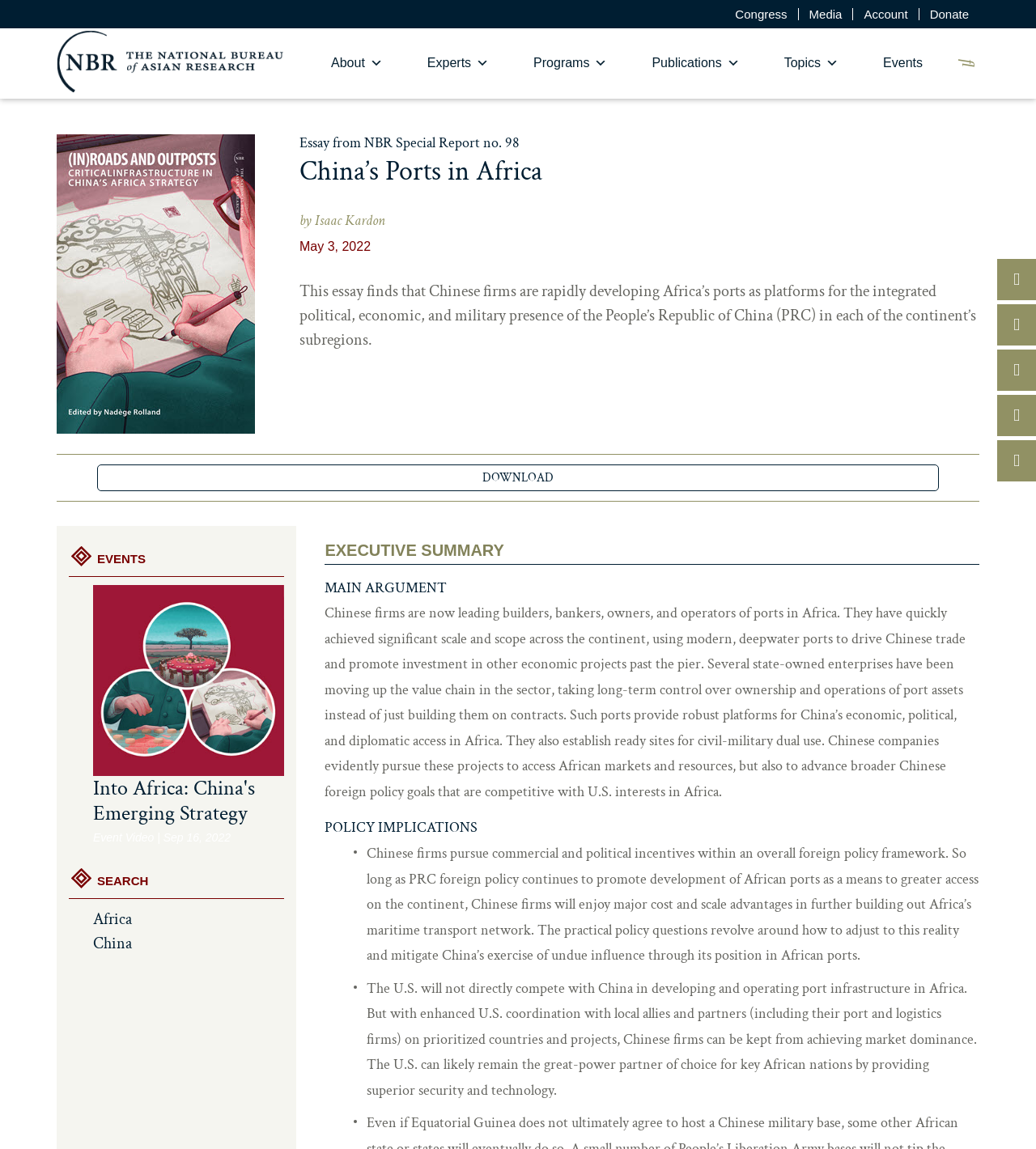Please provide a detailed answer to the question below by examining the image:
What is the topic of the essay?

The topic of the essay can be determined by looking at the heading 'China’s Ports in Africa' which is located at the top of the webpage, and also by reading the static text 'This essay finds that Chinese firms are rapidly developing Africa’s ports...' which provides a brief summary of the essay.